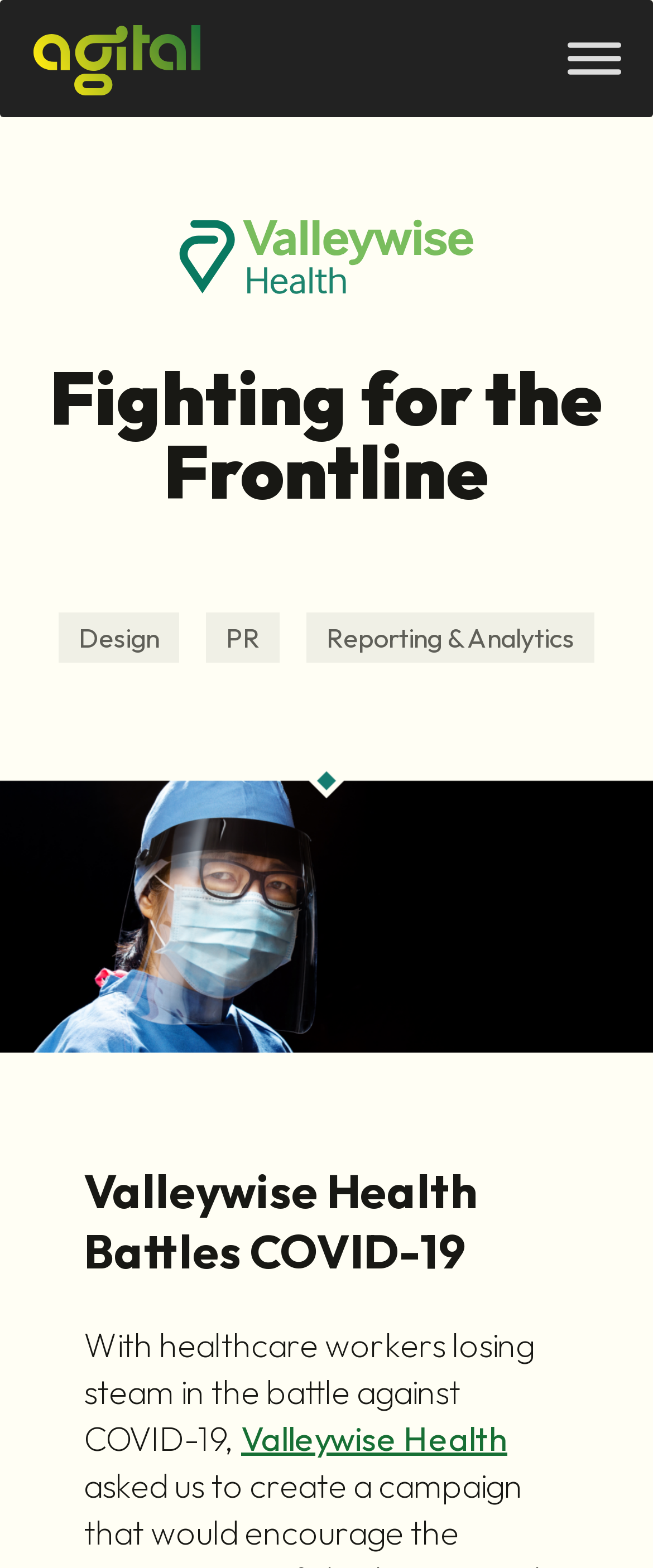Please specify the bounding box coordinates in the format (top-left x, top-left y, bottom-right x, bottom-right y), with all values as floating point numbers between 0 and 1. Identify the bounding box of the UI element described by: Reporting & Analytics

[0.469, 0.391, 0.91, 0.423]